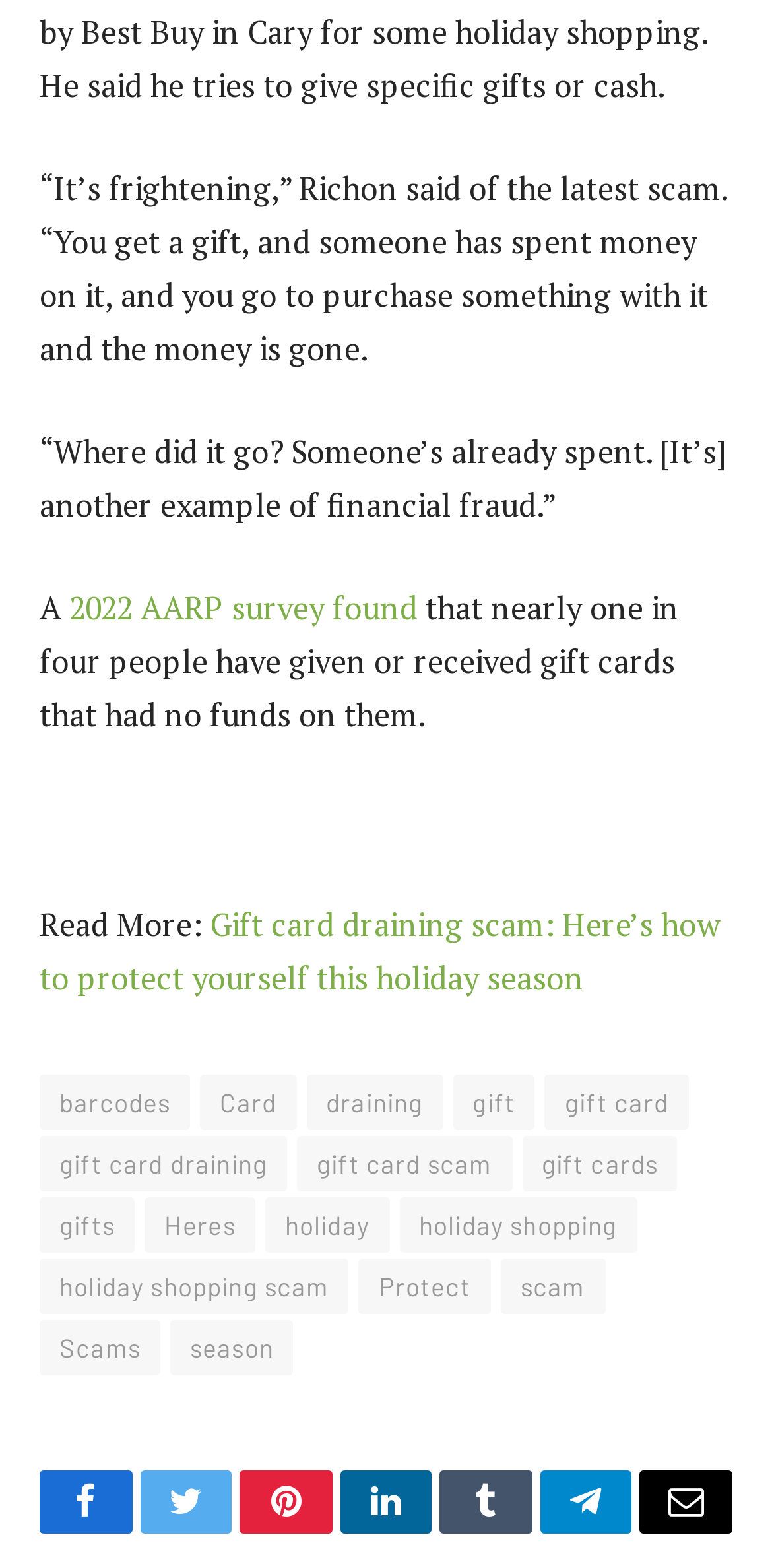What is the purpose of the 'Read More:' link?
Using the image as a reference, answer the question with a short word or phrase.

To read the full article